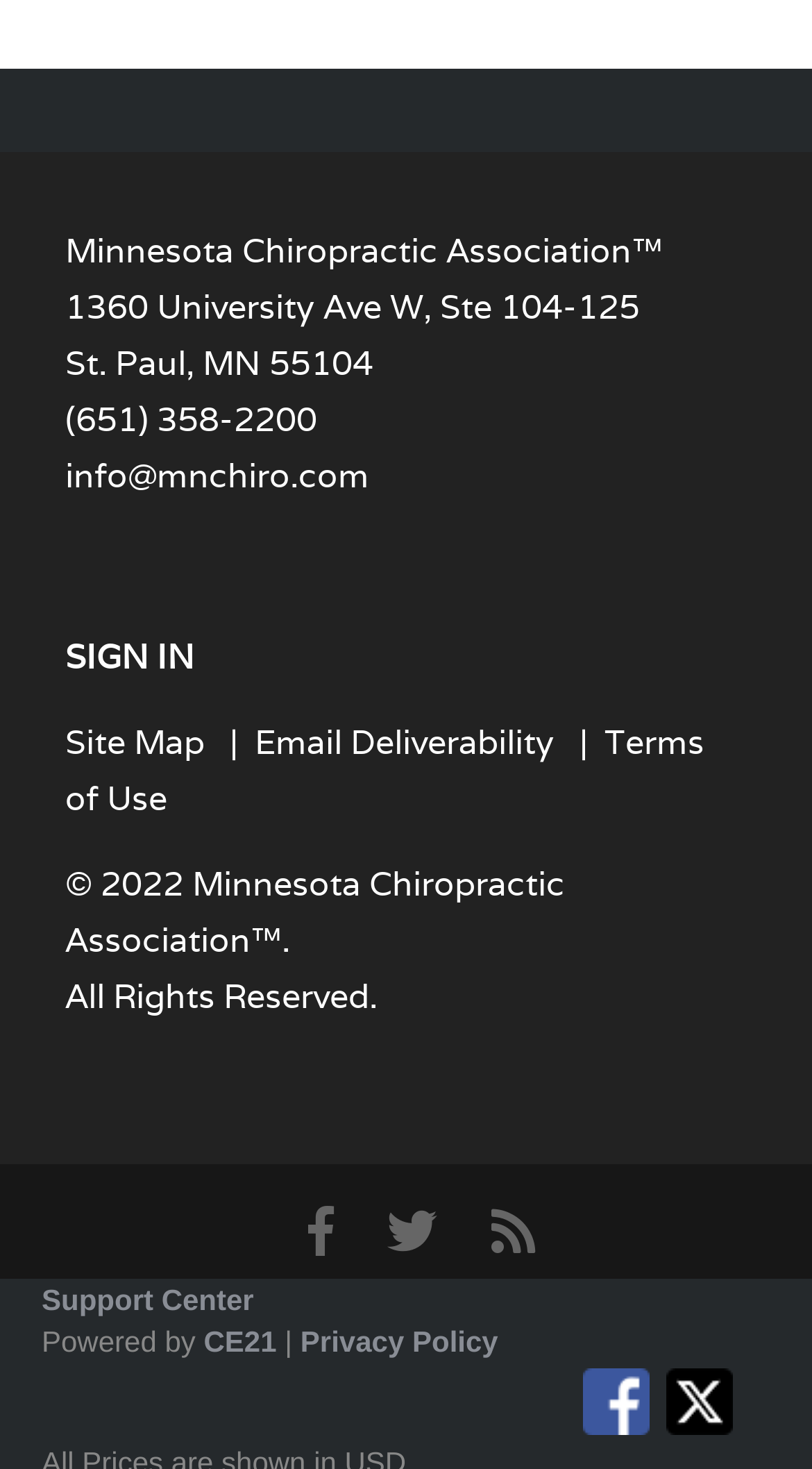Use a single word or phrase to answer the following:
What is the email address of the association?

info@mnchiro.com